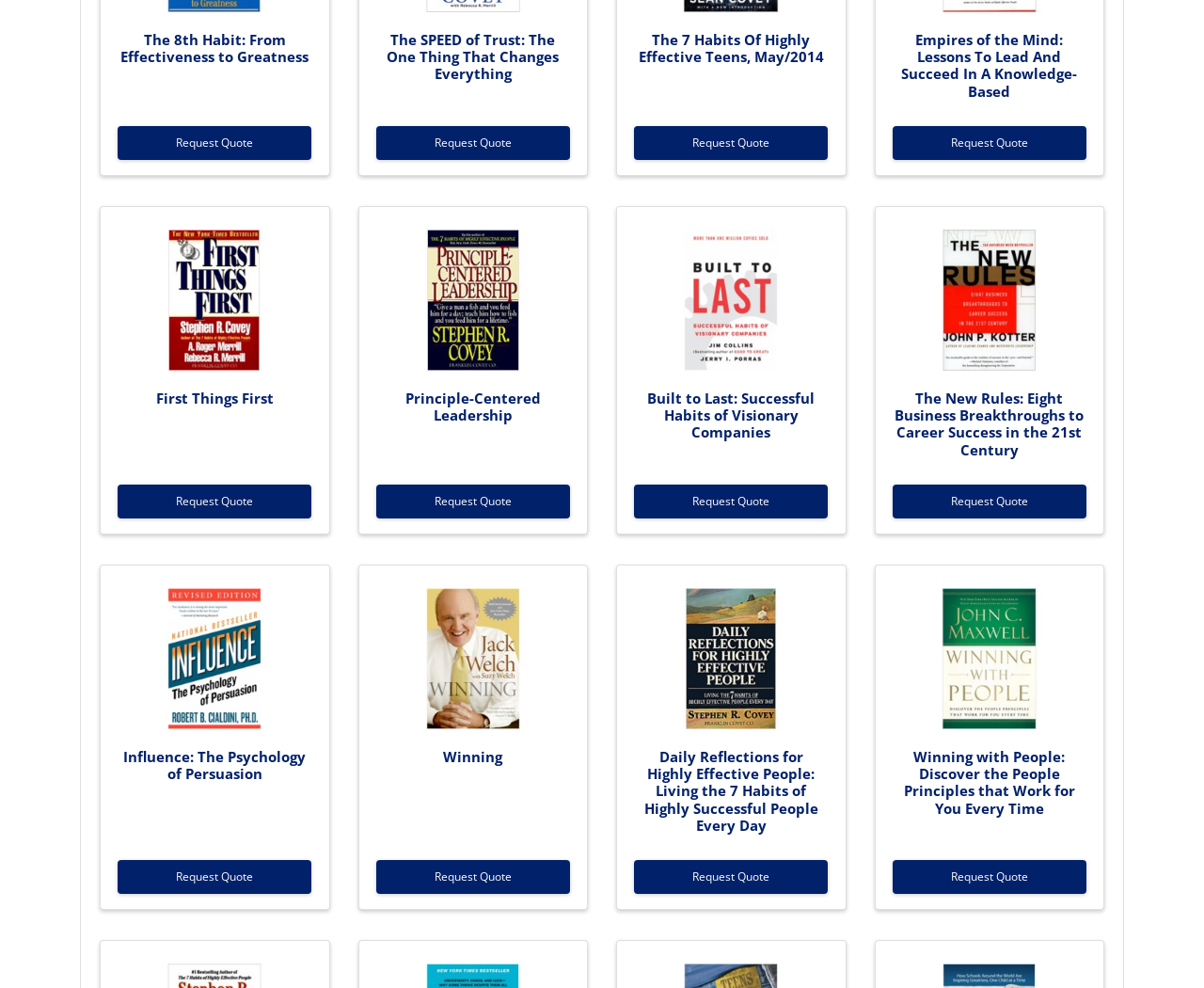What is the common action for all books?
Offer a detailed and full explanation in response to the question.

Each book has a corresponding button element with the text 'Request Quote', indicating that the common action for all books is to request a quote.